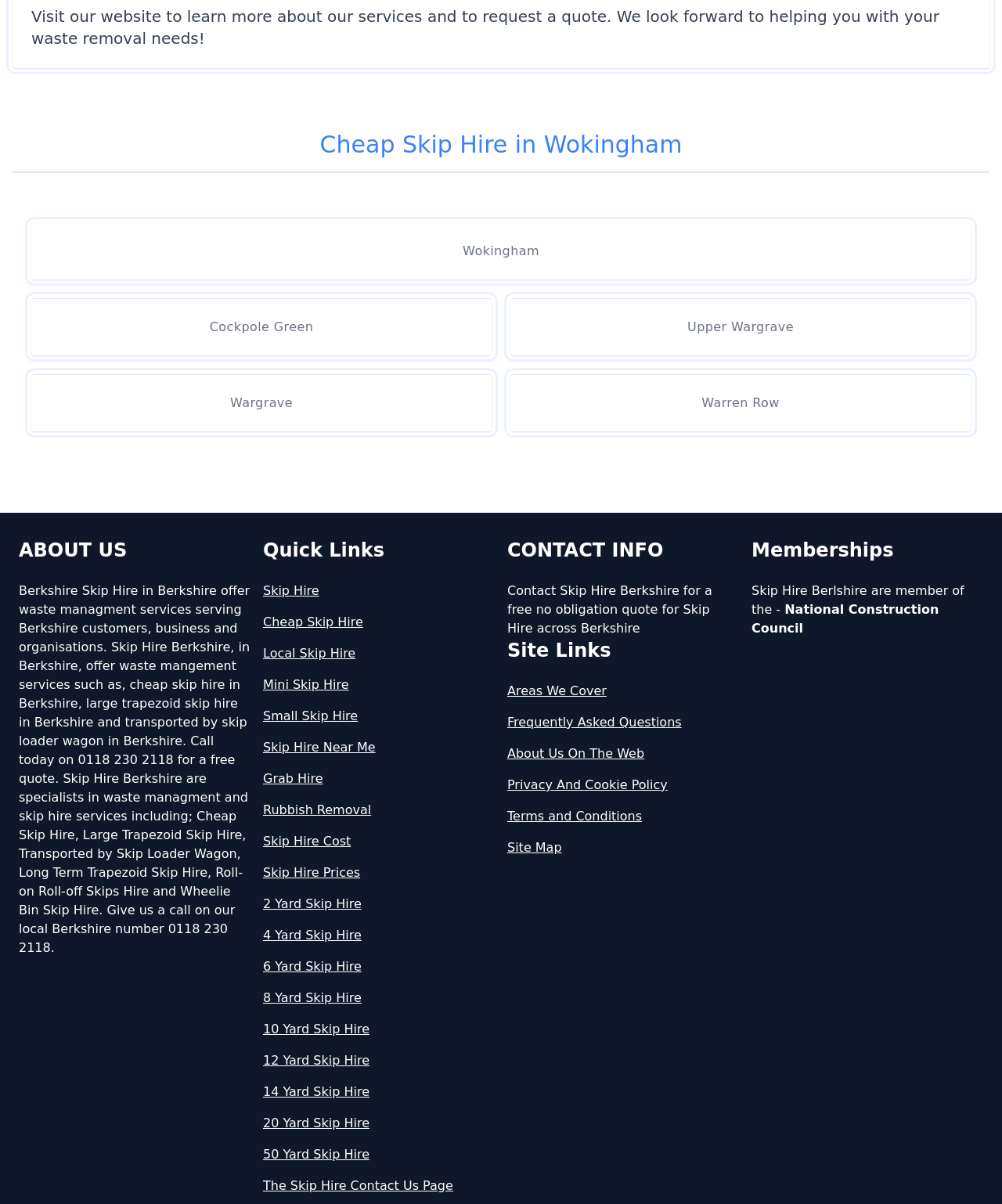What is the phone number for a free quote?
Please provide a full and detailed response to the question.

I found the phone number by looking at the static text element that mentions 'Call today on 0118 230 2118 for a free quote.'